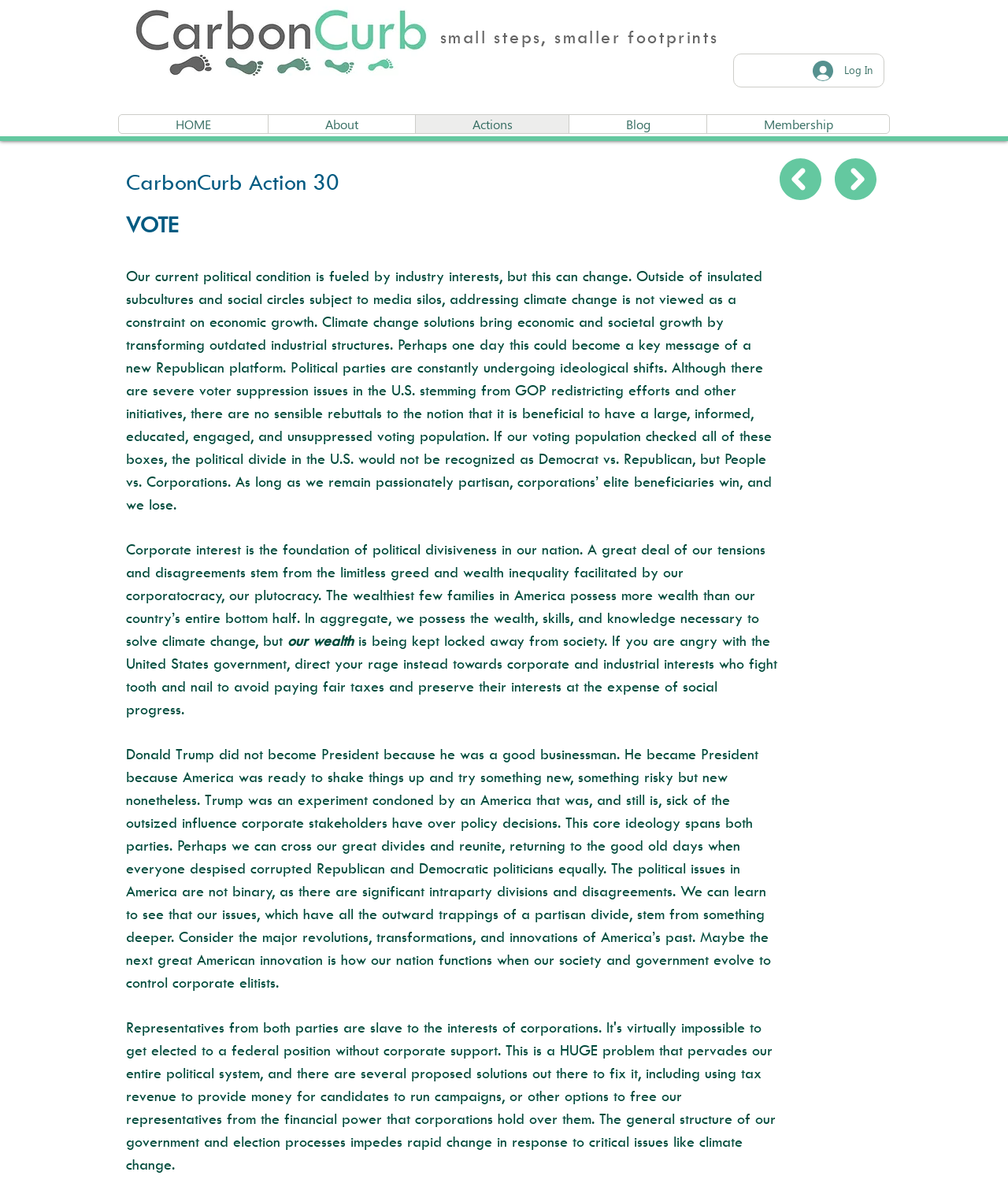Provide a thorough summary of the webpage.

The webpage appears to be a blog or article page focused on environmental and political issues. At the top left, there is a logo image of "CarbonCurb" with a width spanning about a third of the page. Next to the logo, there is a heading that reads "small steps, smaller footprints" which is also a link. 

On the top right, there is a "Log In" button accompanied by a small image. Below the logo and the heading, there is a navigation menu labeled "Site" that contains links to "HOME", "About", "Actions", "Blog", and "Membership". 

The main content of the page is divided into two sections. The first section has a heading that reads "CarbonCurb Action 30 VOTE" and contains two links on the right side. Below the heading, there are three blocks of static text that discuss the relationship between politics, corporations, and climate change. The text argues that corporate interests are the foundation of political divisiveness and that addressing climate change can bring economic and societal growth. 

The text also touches on the topic of voter suppression and the need for an informed and engaged voting population. It suggests that the political divide in the US is not between Democrats and Republicans, but between people and corporations. The text is written in a persuasive tone, encouraging readers to take action and promote change.